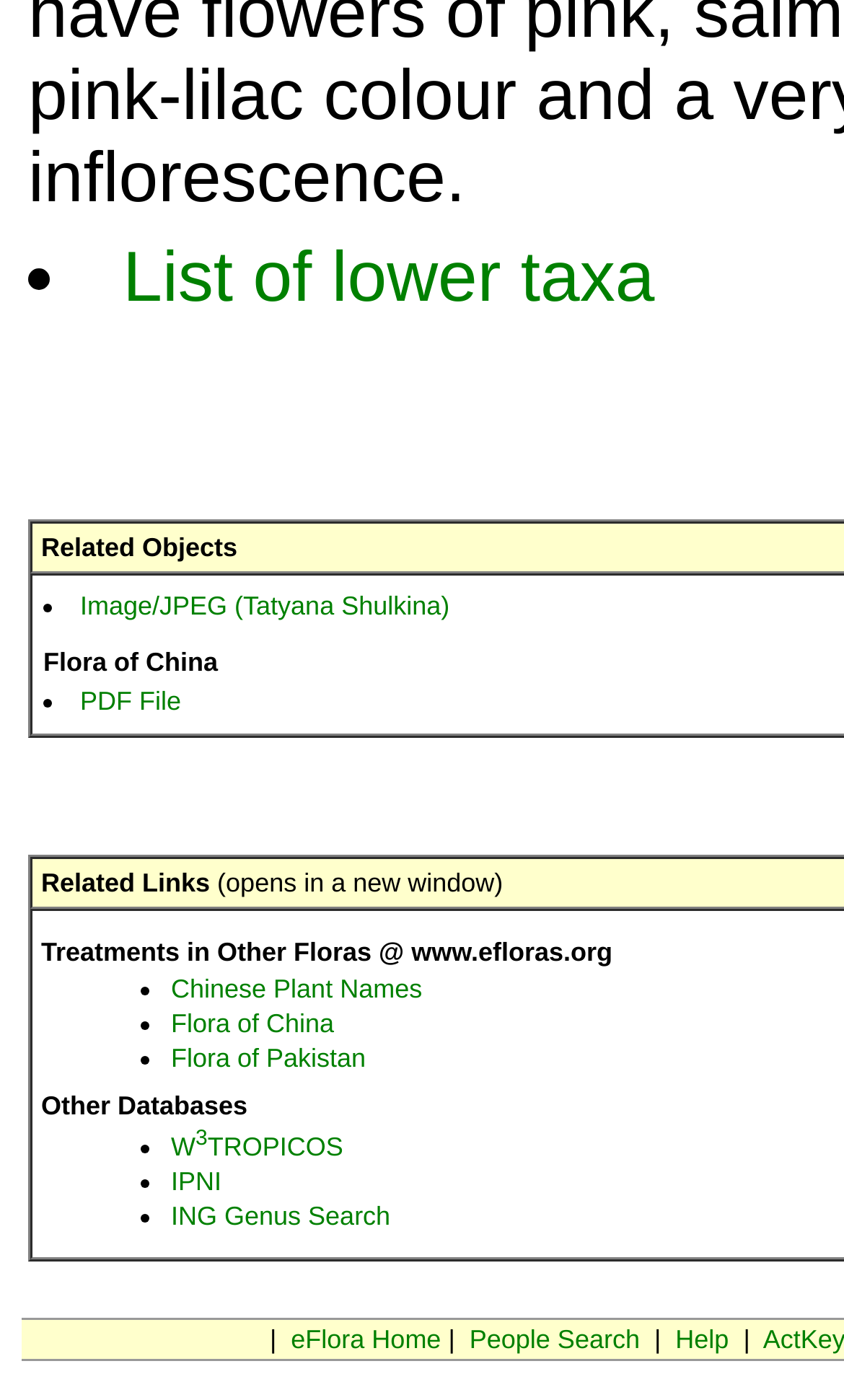Give a one-word or short phrase answer to this question: 
What is the last link on the webpage?

Help